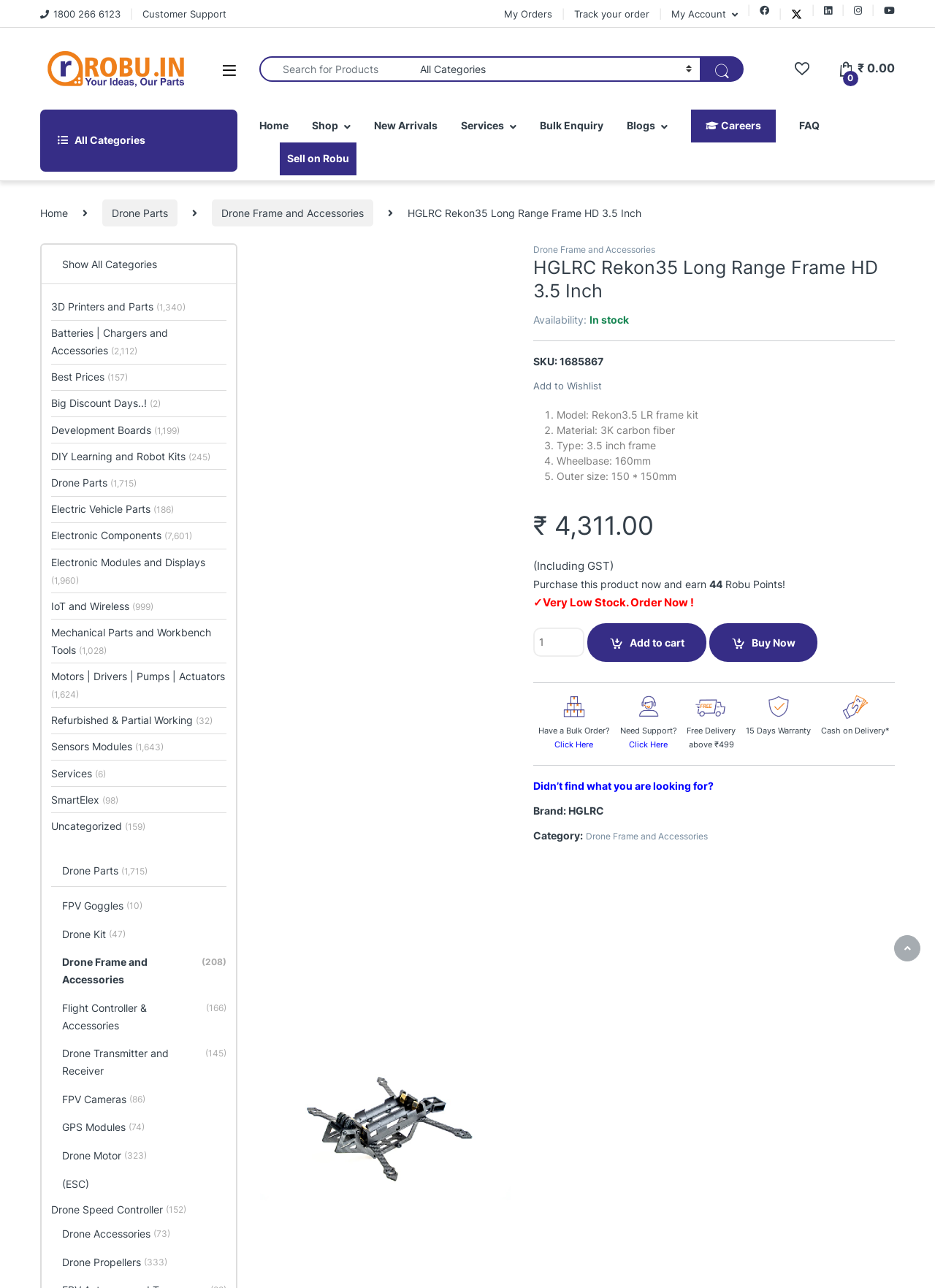Extract the main heading from the webpage content.

HGLRC Rekon35 Long Range Frame HD 3.5 Inch